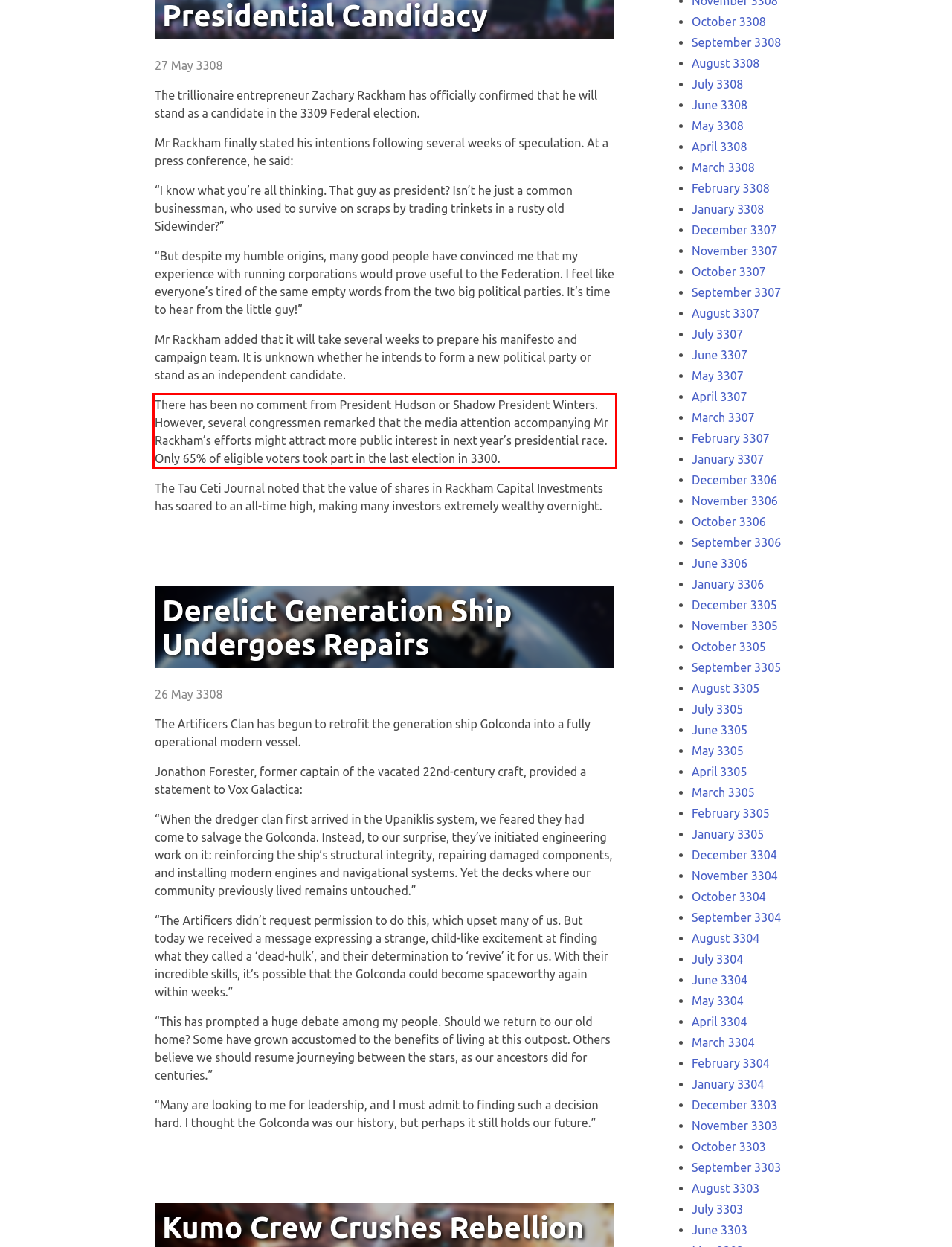Given a screenshot of a webpage with a red bounding box, extract the text content from the UI element inside the red bounding box.

There has been no comment from President Hudson or Shadow President Winters. However, several congressmen remarked that the media attention accompanying Mr Rackham’s efforts might attract more public interest in next year’s presidential race. Only 65% of eligible voters took part in the last election in 3300.